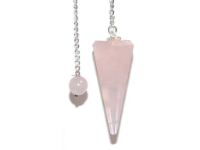Describe every aspect of the image in detail.

This image showcases a beautifully crafted rose quartz pendulum, featuring a six-sided design that tapers elegantly to a pointed end. The pendulum is accompanied by a small round bead, also made of rose quartz, creating a harmonious and balanced aesthetic. This tool is often used in divination practices, aiding individuals in seeking guidance and clarity during readings. Rose quartz is known as the stone of unconditional love, believed to assist with emotional healing, forgiveness, and the release of negative energy. The pendulum is suspended from a delicate chain, enhancing its usability while adding a touch of elegance. Measuring approximately 11 to 12 inches in length, including the chain, this pendulum is ideal for both spiritual practice and decorative purposes. Its soft pink hue symbolizes love and peace, making it a perfect choice for those exploring holistic healing methods.